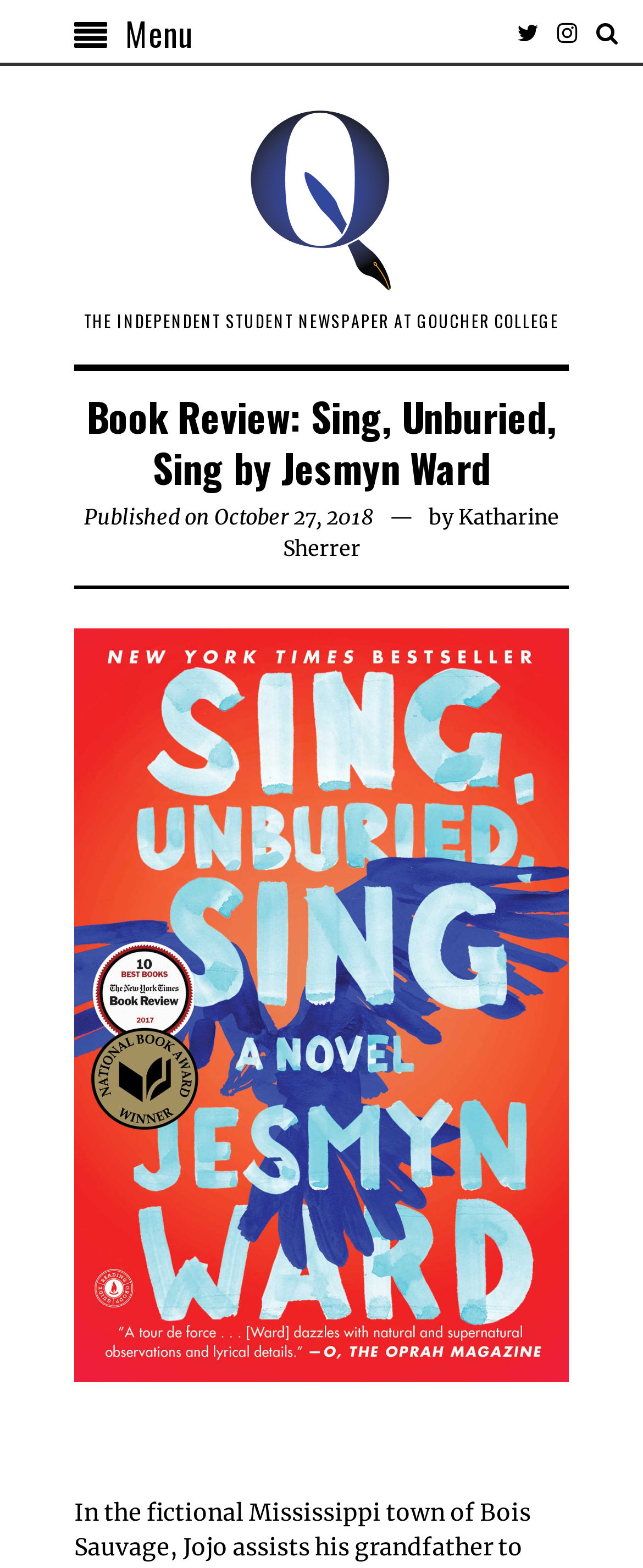Given the description Menu, predict the bounding box coordinates of the UI element. Ensure the coordinates are in the format (top-left x, top-left y, bottom-right x, bottom-right y) and all values are between 0 and 1.

[0.115, 0.0, 0.3, 0.042]